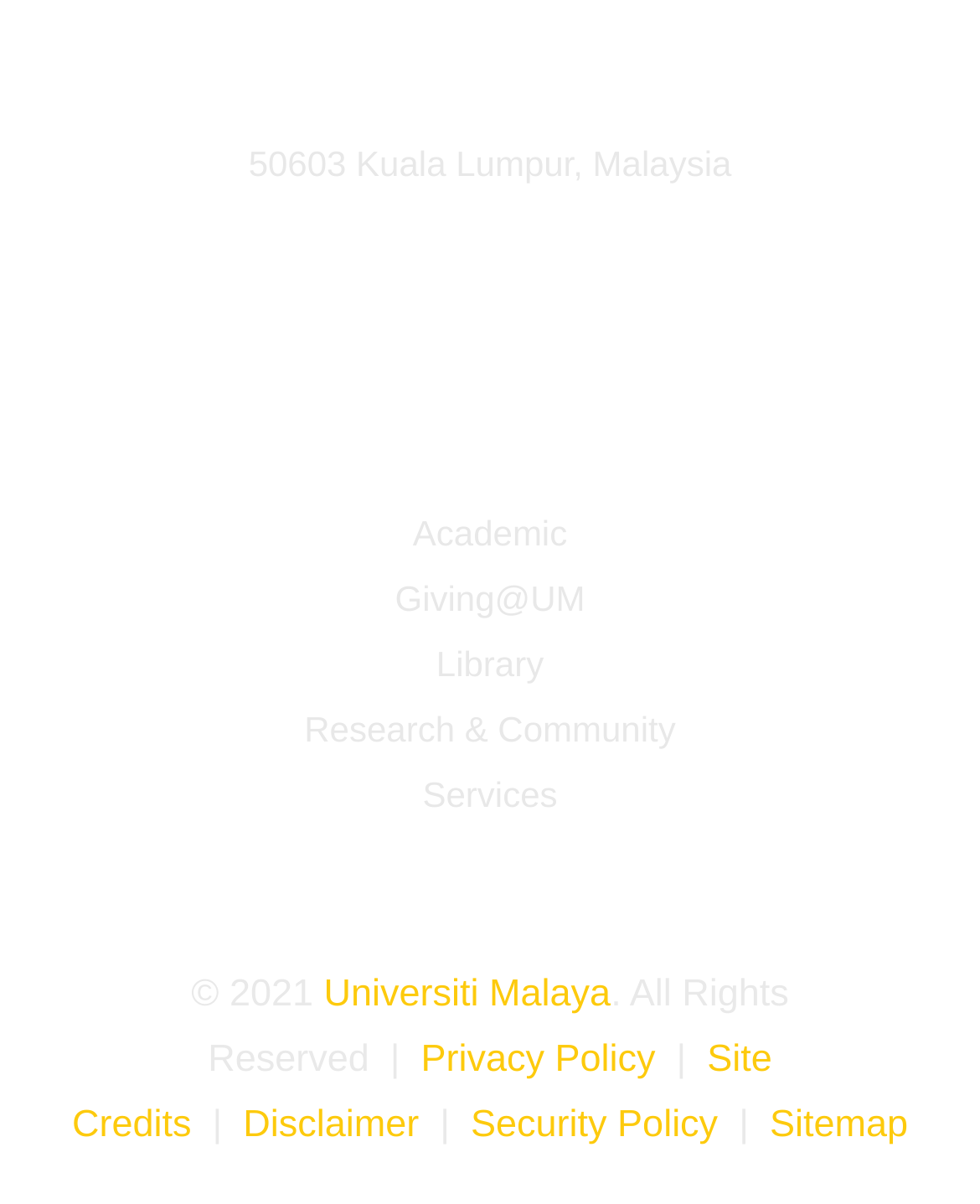Can you pinpoint the bounding box coordinates for the clickable element required for this instruction: "Click the Friends of Devon's Archives Logo"? The coordinates should be four float numbers between 0 and 1, i.e., [left, top, right, bottom].

None